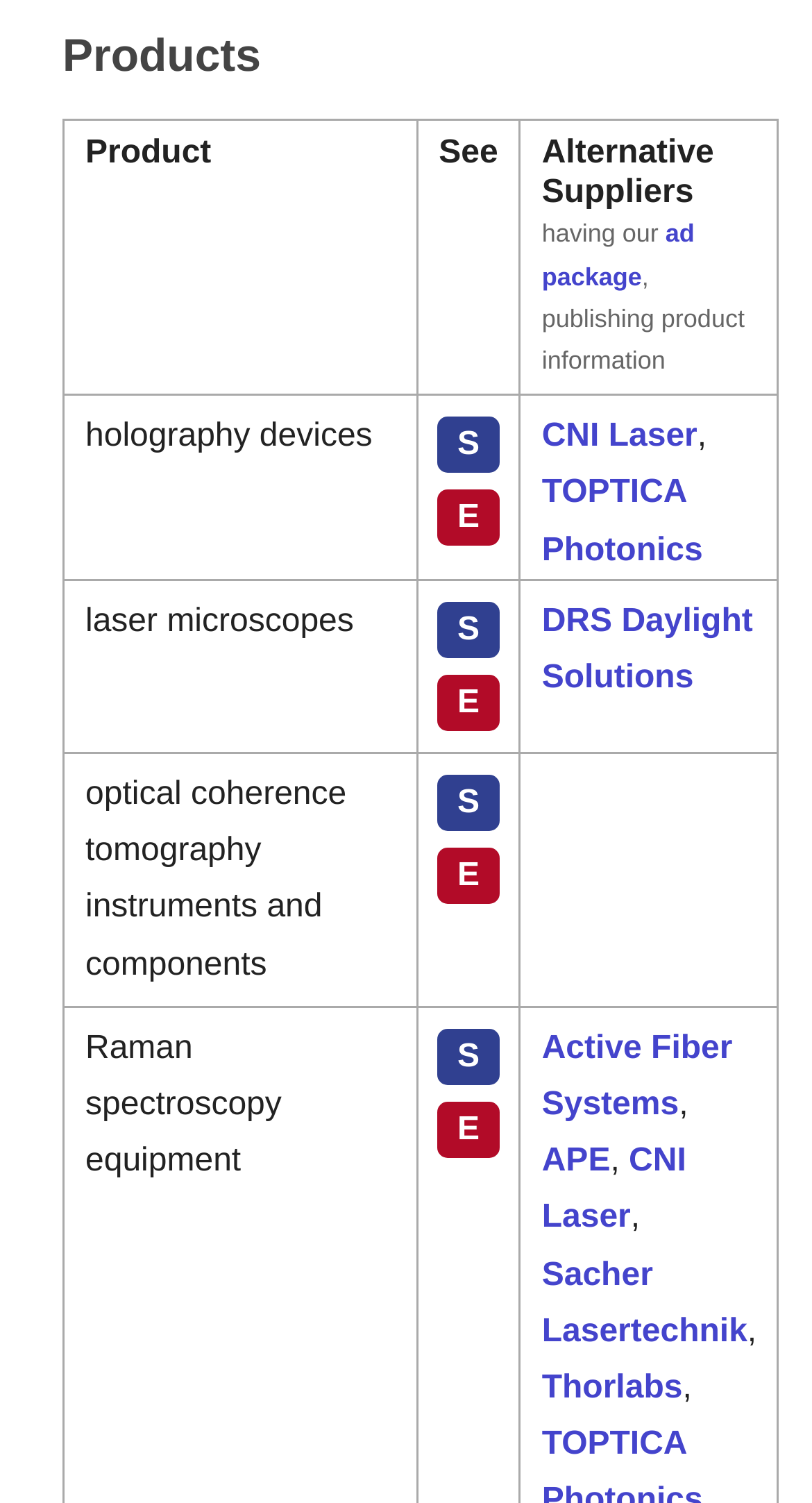Pinpoint the bounding box coordinates of the area that should be clicked to complete the following instruction: "Learn about 'Active Fiber Systems'". The coordinates must be given as four float numbers between 0 and 1, i.e., [left, top, right, bottom].

[0.667, 0.686, 0.902, 0.747]